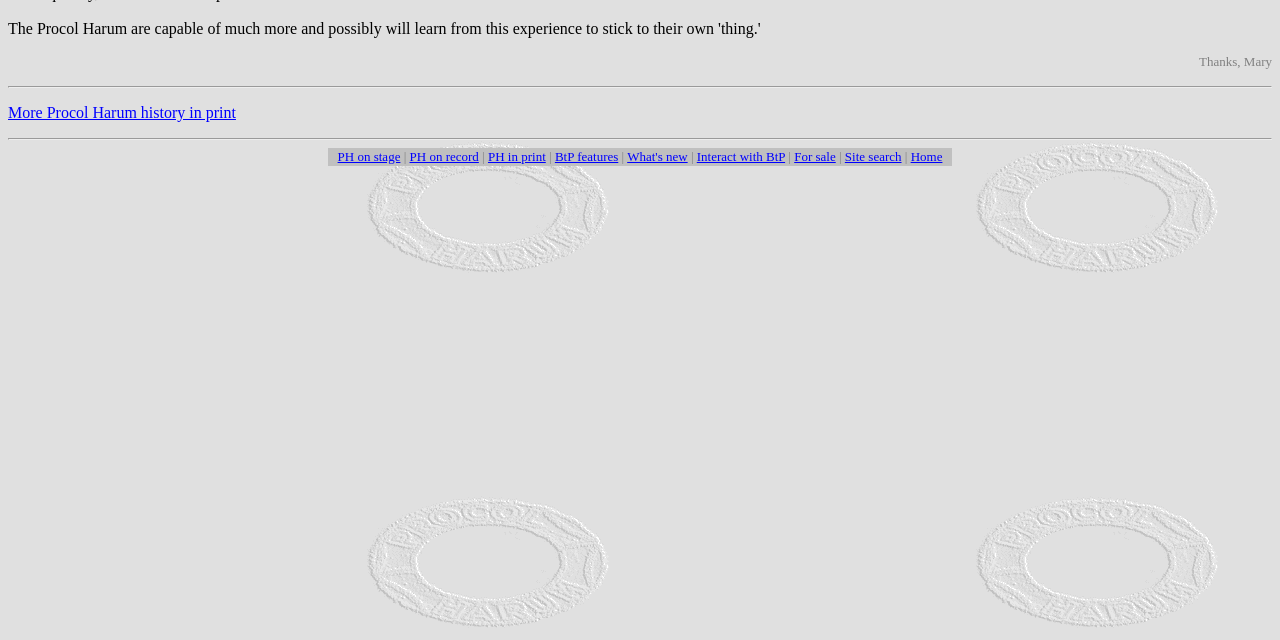For the following element description, predict the bounding box coordinates in the format (top-left x, top-left y, bottom-right x, bottom-right y). All values should be floating point numbers between 0 and 1. Description: PH in print

[0.381, 0.23, 0.426, 0.257]